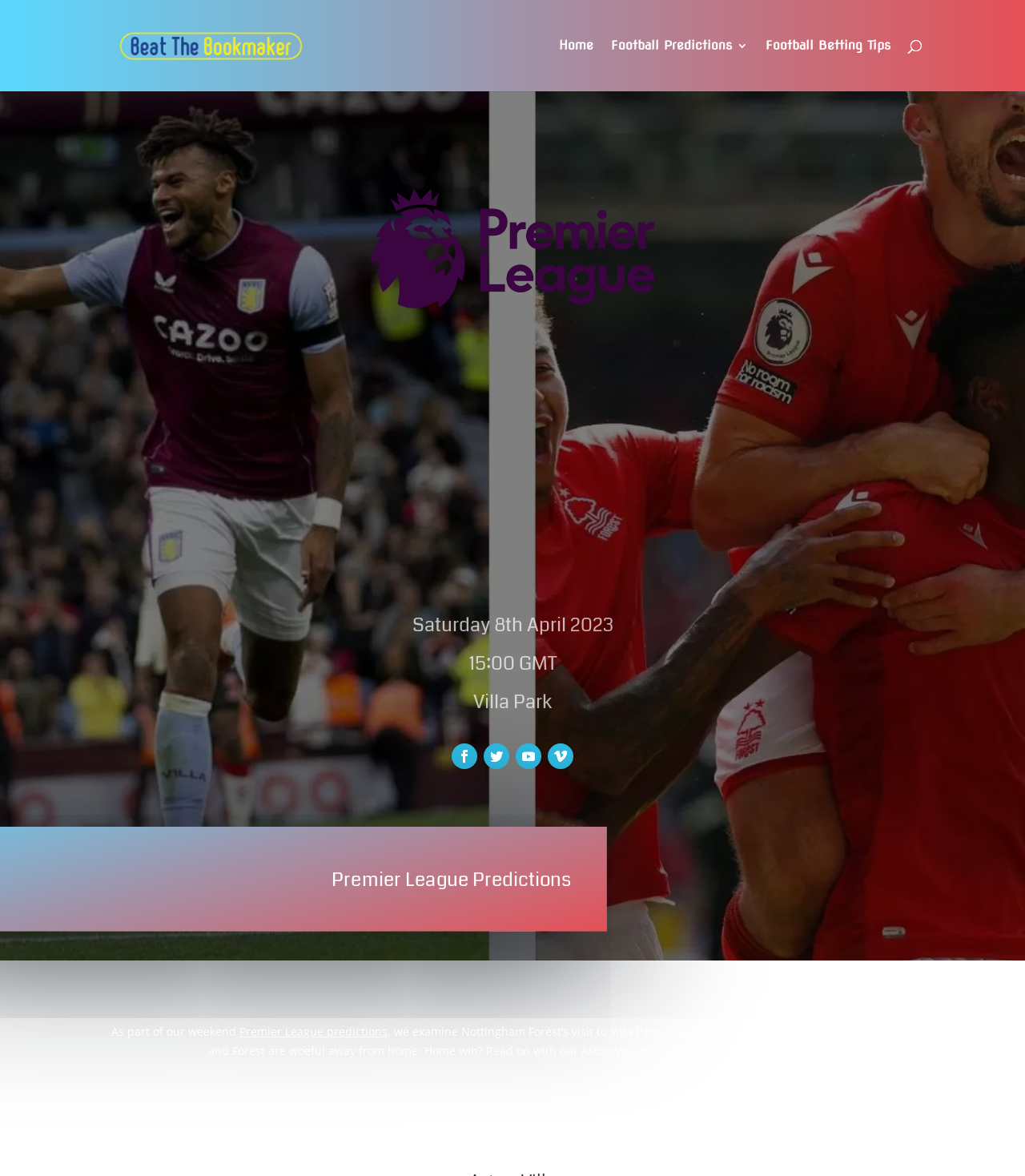Locate and generate the text content of the webpage's heading.

Aston Villa vs Nottingham Forest – Analysis, Prediction, Team News